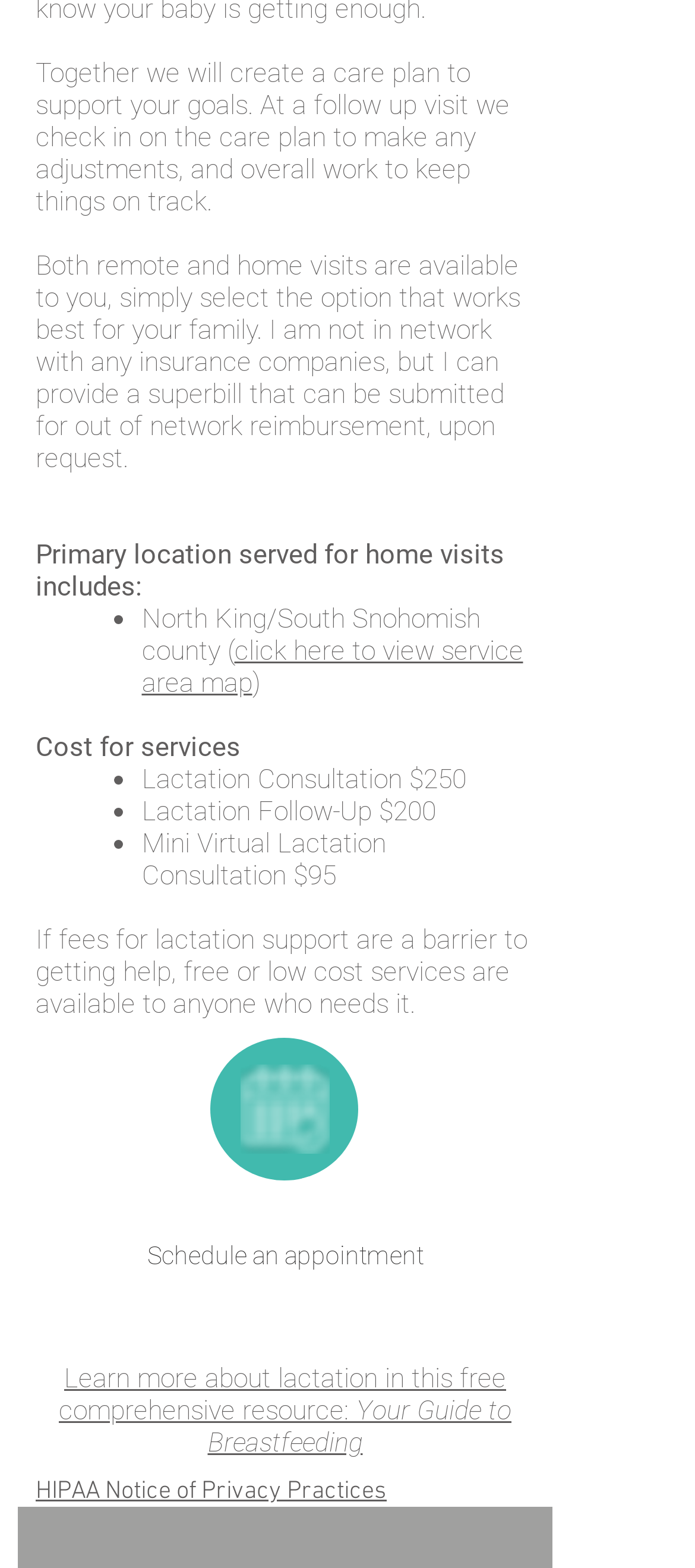What is the purpose of the care plan?
Give a single word or phrase as your answer by examining the image.

to support your goals